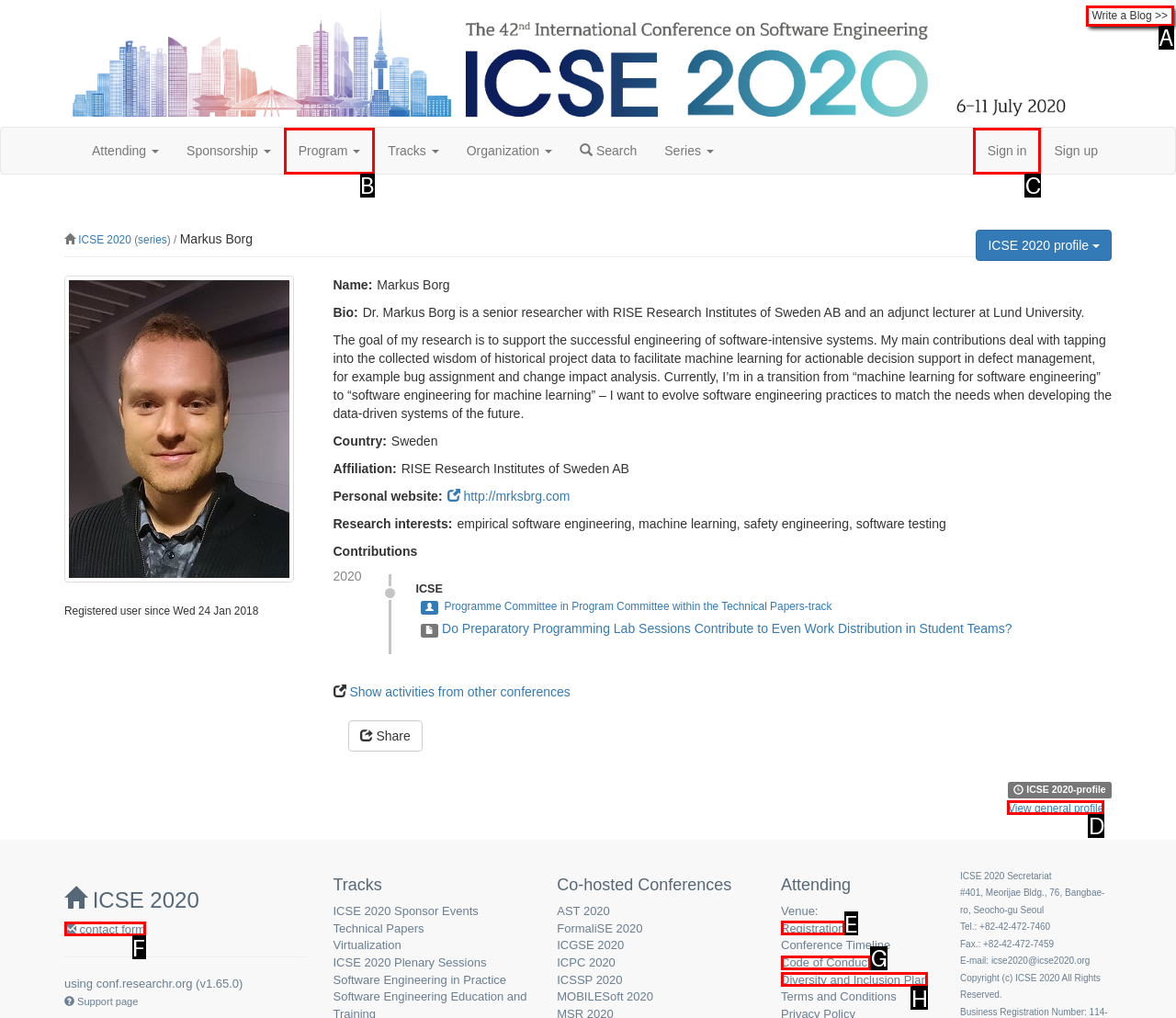Given the task: View general profile, tell me which HTML element to click on.
Answer with the letter of the correct option from the given choices.

D